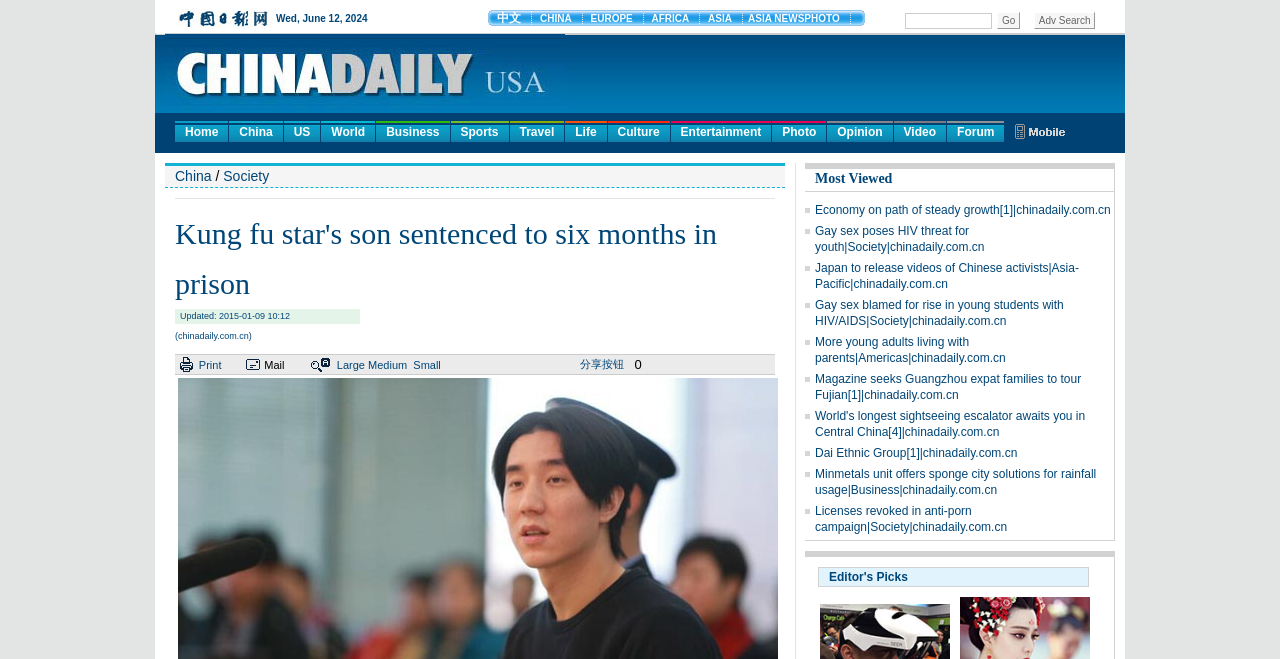Respond with a single word or phrase for the following question: 
How many links are there in the top navigation bar?

12